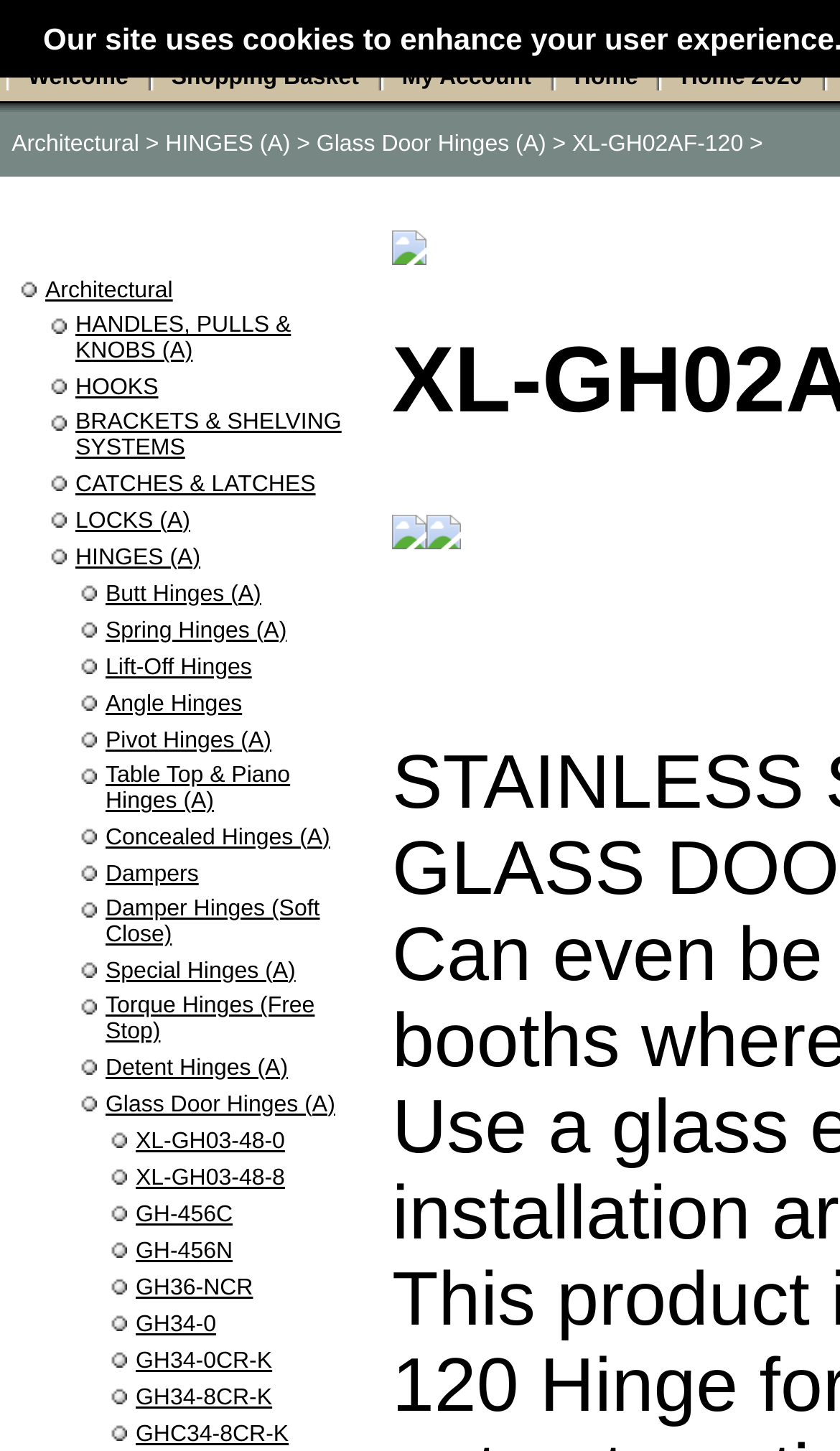Please reply with a single word or brief phrase to the question: 
How many navigation links are there in the top menu?

9